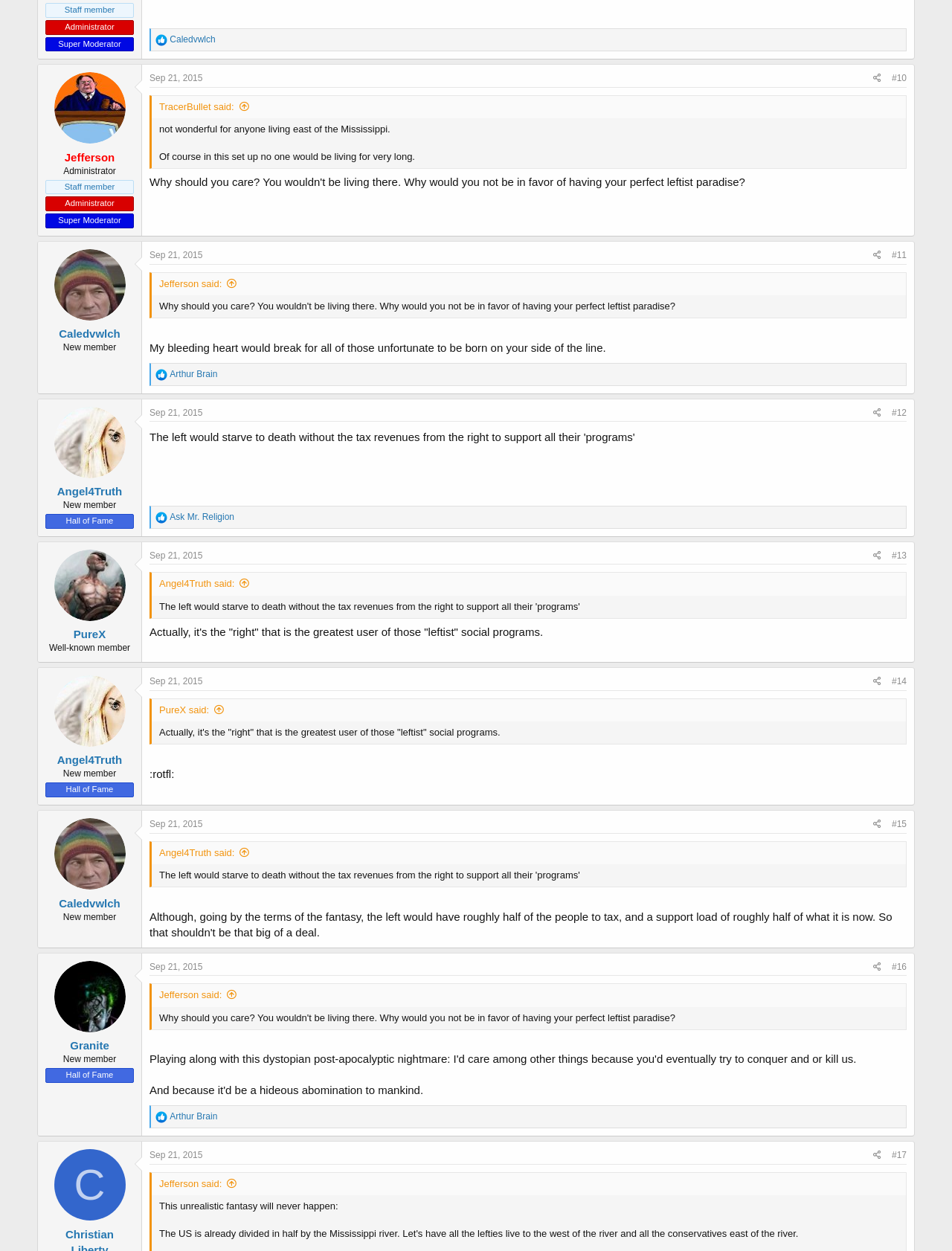Provide a brief response to the question using a single word or phrase: 
What is the date of the post by Angel4Truth?

Sep 21, 2015